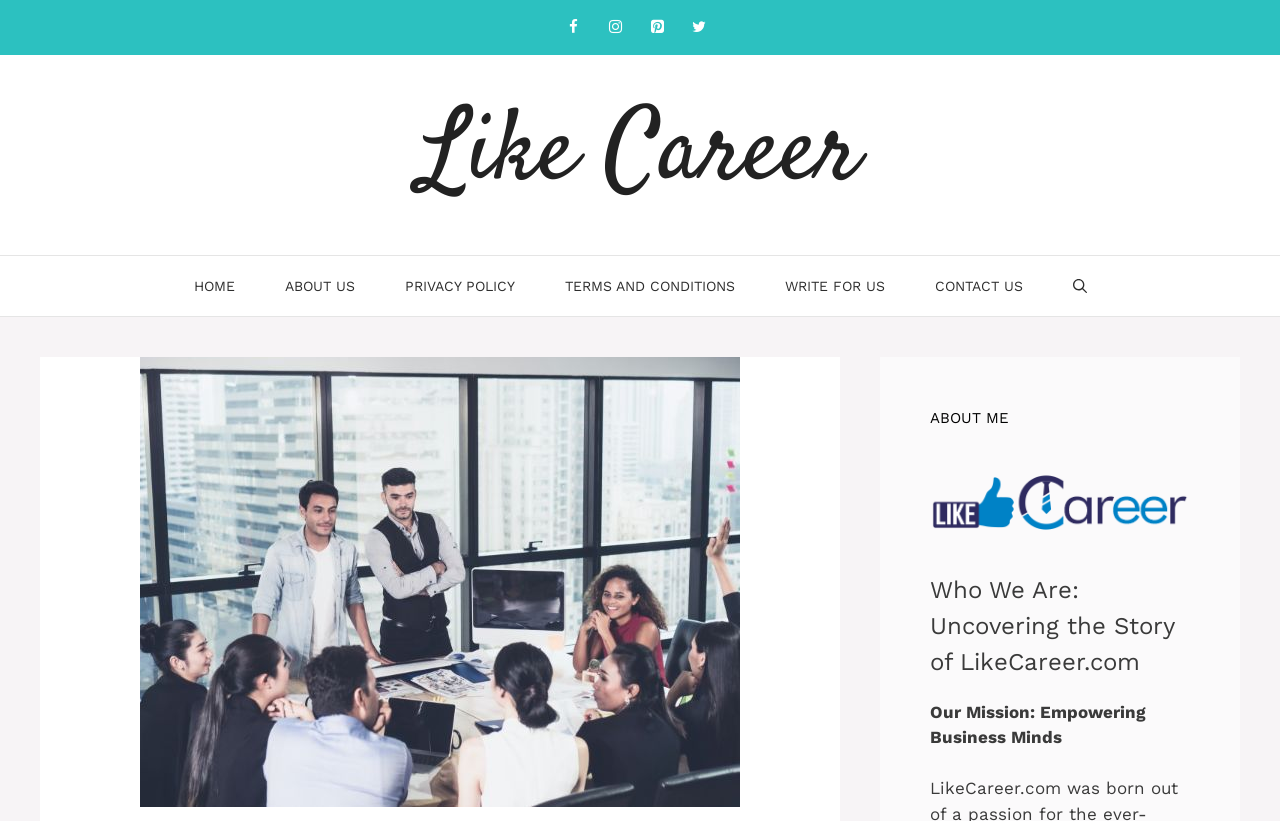Bounding box coordinates are to be given in the format (top-left x, top-left y, bottom-right x, bottom-right y). All values must be floating point numbers between 0 and 1. Provide the bounding box coordinate for the UI element described as: Home

[0.132, 0.312, 0.203, 0.385]